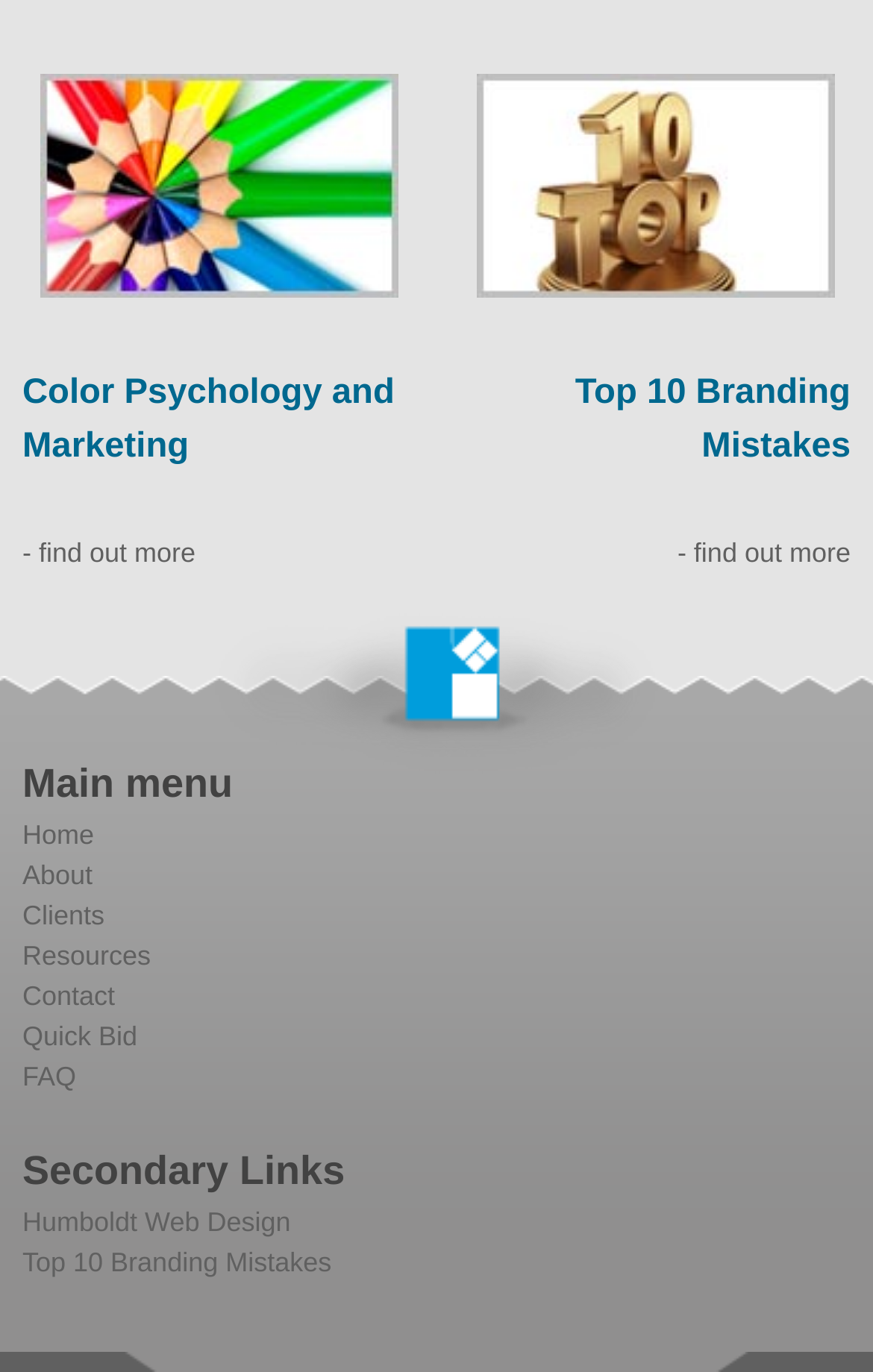Please identify the bounding box coordinates of the element that needs to be clicked to perform the following instruction: "Go to page 7 of 10".

None